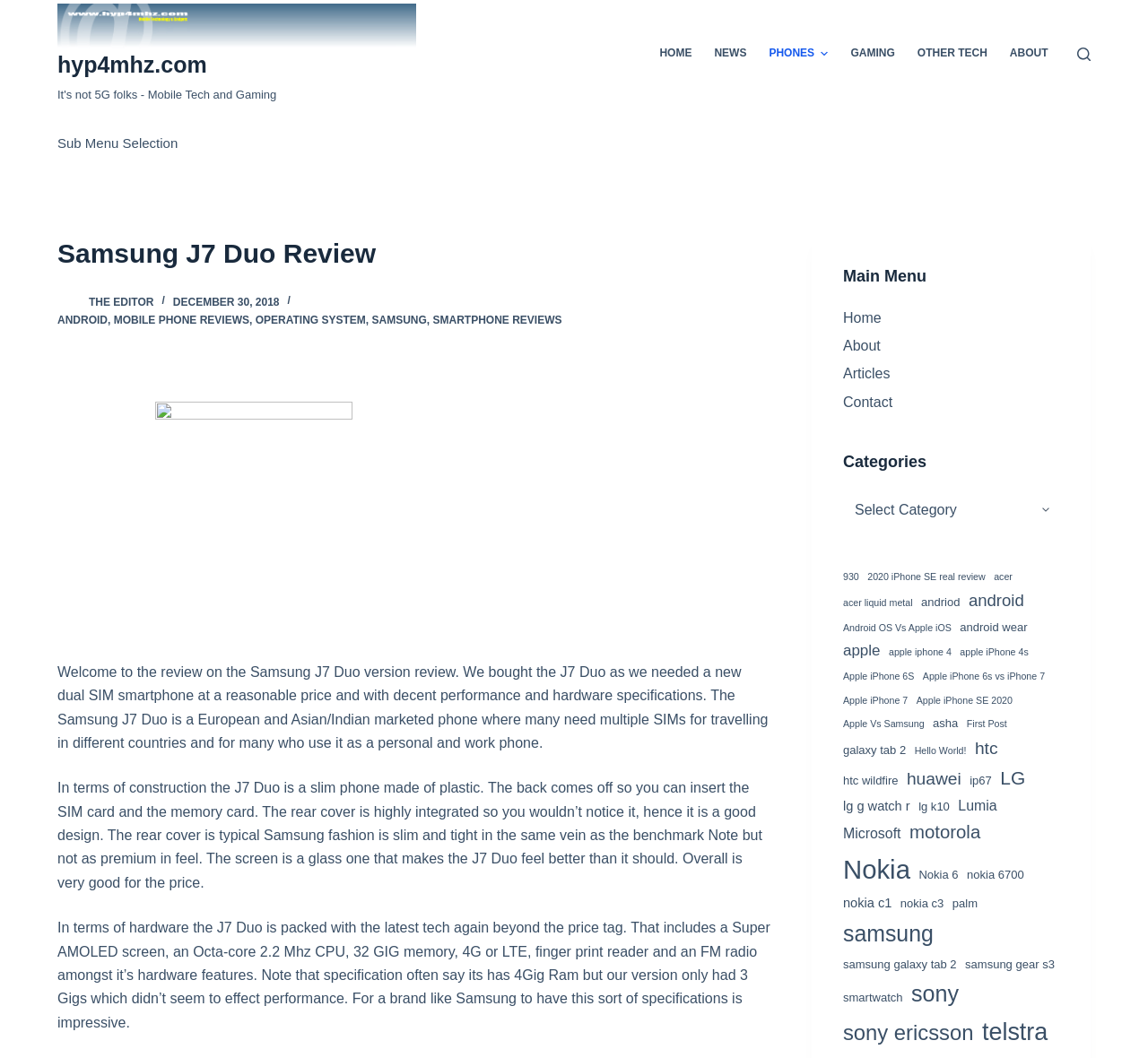Find the bounding box coordinates of the clickable area required to complete the following action: "Click on the 'PHONES' link".

[0.66, 0.0, 0.731, 0.102]